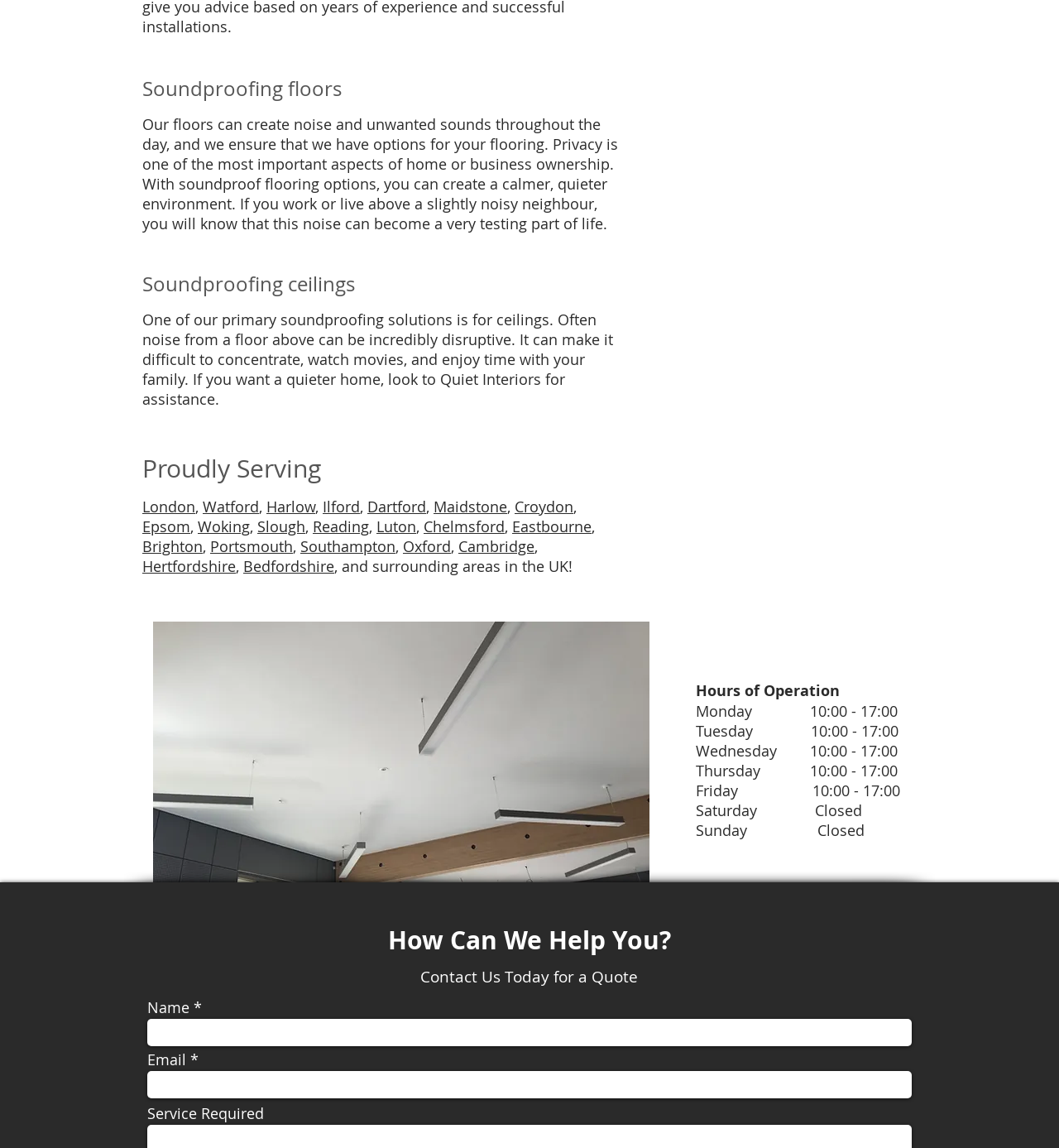What is the main purpose of soundproof flooring?
Analyze the screenshot and provide a detailed answer to the question.

Based on the text, 'Our floors can create noise and unwanted sounds throughout the day, and we ensure that we have options for your flooring. Privacy is one of the most important aspects of home or business ownership. With soundproof flooring options, you can create a calmer, quieter environment.' It is clear that the main purpose of soundproof flooring is to create a calmer, quieter environment.